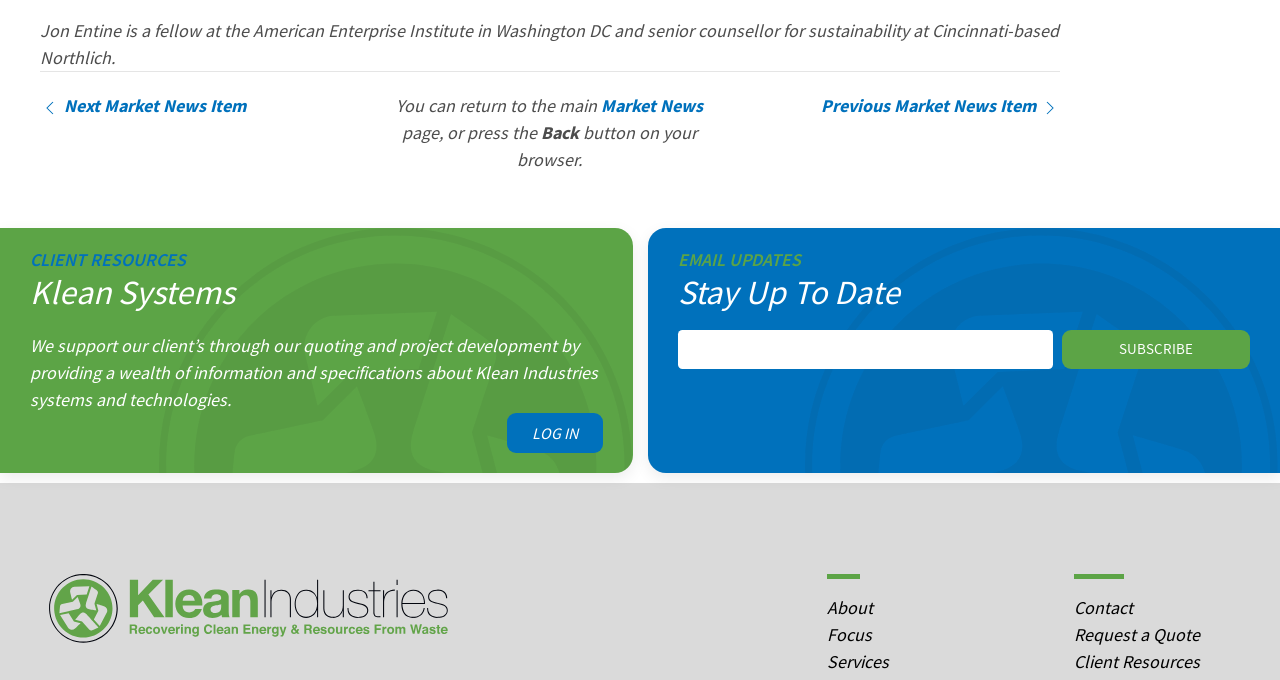Please provide the bounding box coordinates in the format (top-left x, top-left y, bottom-right x, bottom-right y). Remember, all values are floating point numbers between 0 and 1. What is the bounding box coordinate of the region described as: Focus

[0.646, 0.916, 0.681, 0.95]